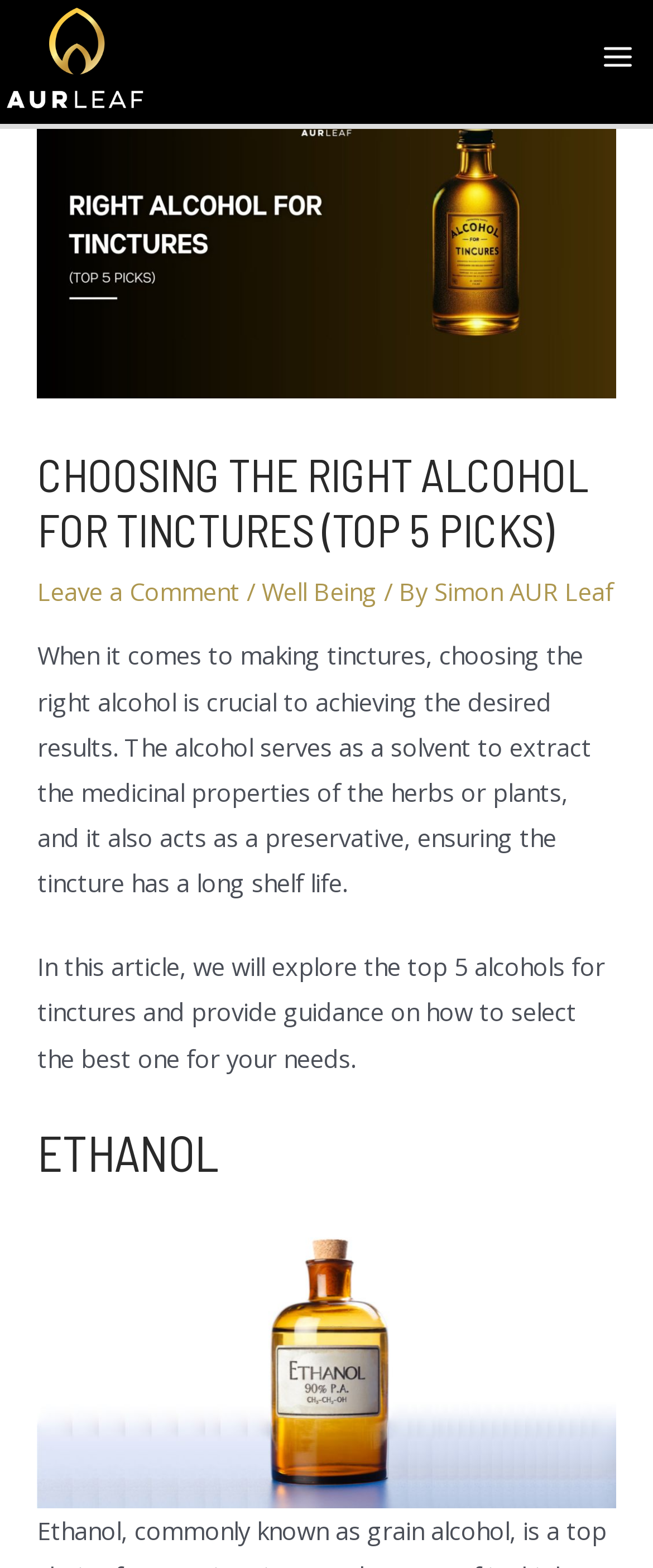Find the bounding box coordinates for the HTML element described in this sentence: "Main Menu". Provide the coordinates as four float numbers between 0 and 1, in the format [left, top, right, bottom].

[0.893, 0.014, 1.0, 0.059]